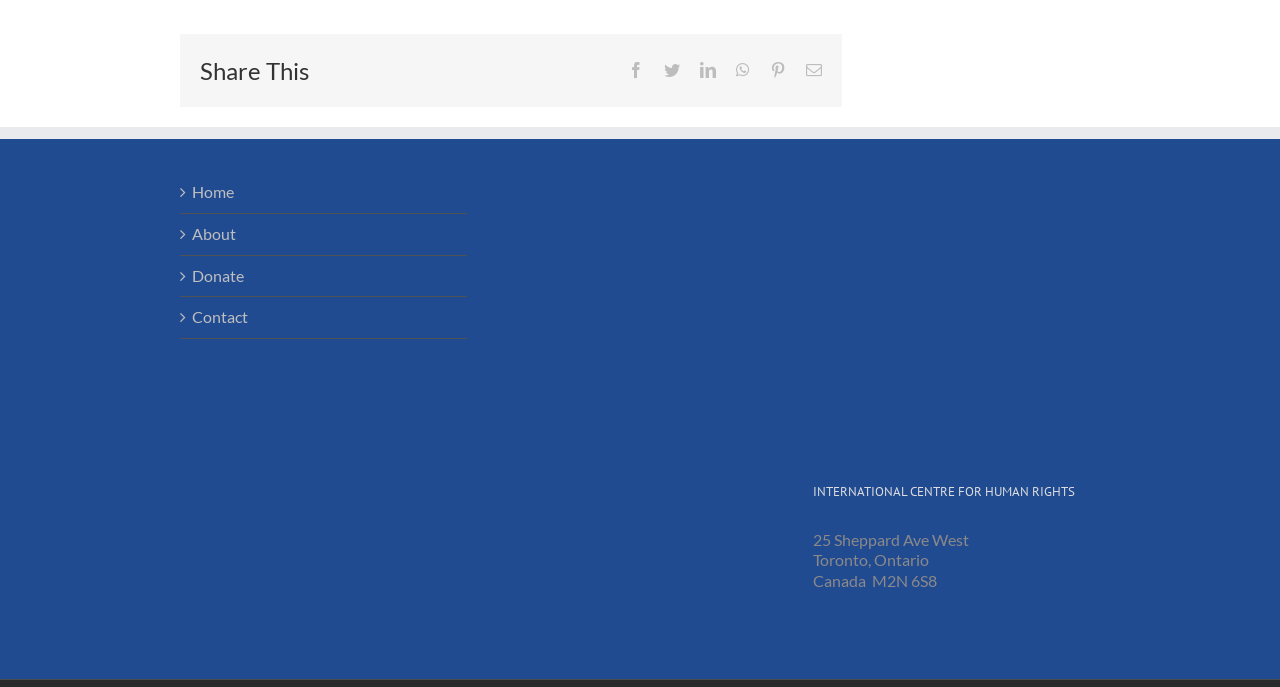What is the organization's address?
Based on the screenshot, provide your answer in one word or phrase.

25 Sheppard Ave West, Toronto, Ontario, Canada M2N 6S8